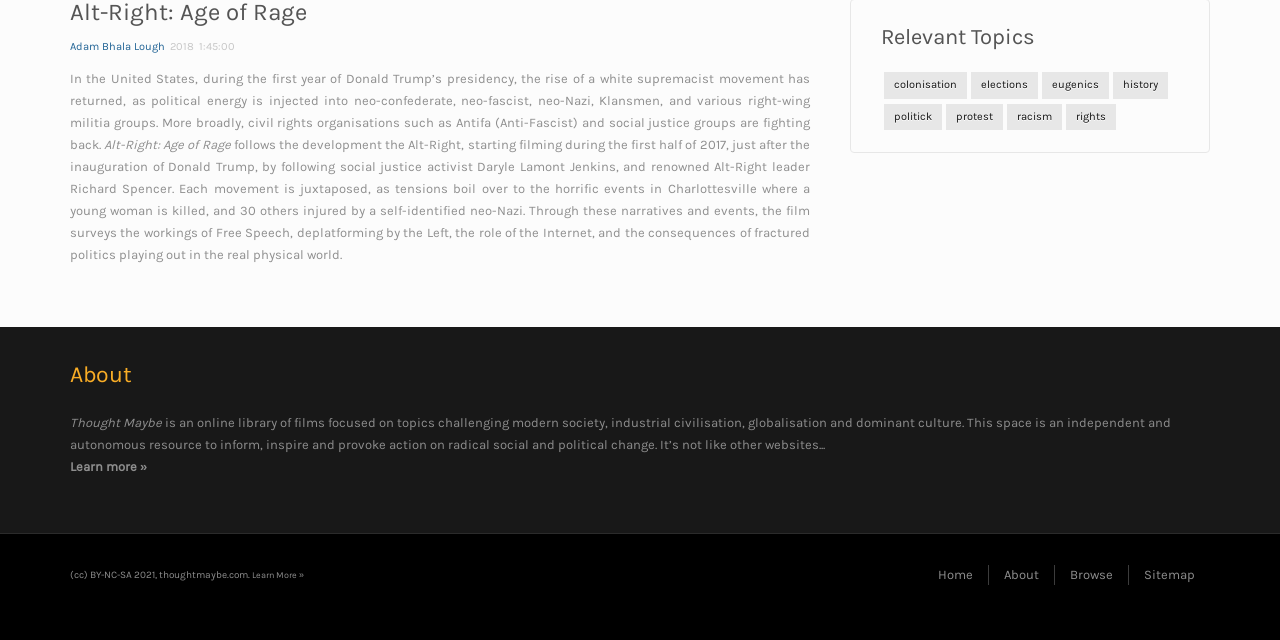Given the element description: "Learn more »", predict the bounding box coordinates of the UI element it refers to, using four float numbers between 0 and 1, i.e., [left, top, right, bottom].

[0.055, 0.717, 0.115, 0.741]